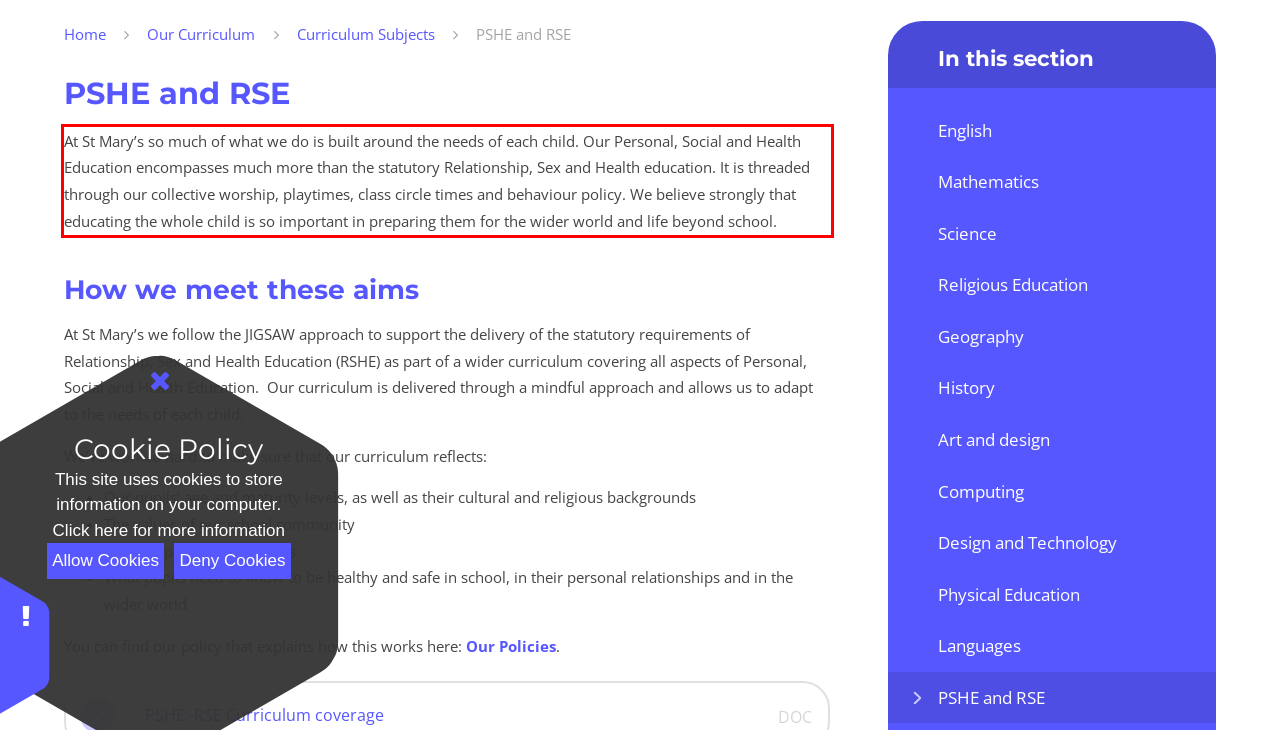Given a webpage screenshot, locate the red bounding box and extract the text content found inside it.

At St Mary’s so much of what we do is built around the needs of each child. Our Personal, Social and Health Education encompasses much more than the statutory Relationship, Sex and Health education. It is threaded through our collective worship, playtimes, class circle times and behaviour policy. We believe strongly that educating the whole child is so important in preparing them for the wider world and life beyond school.